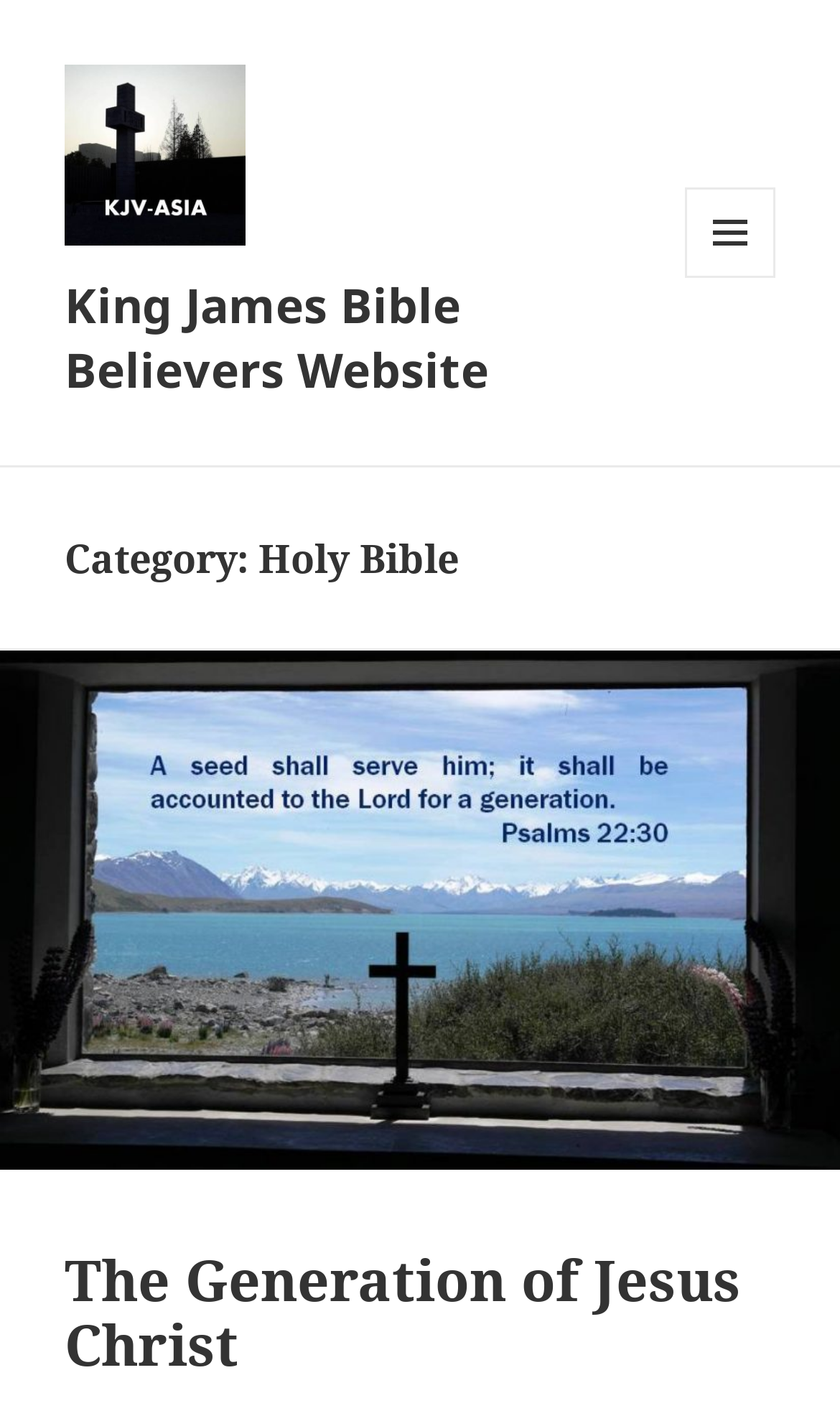Explain the webpage in detail.

The webpage is about the Holy Bible, specifically the King James Bible. At the top left, there is a link and an image, both labeled "King James Bible Believers Website". Below these, there is another link with the same label. 

On the top right, there is a button with a menu icon and the text "MENU AND WIDGETS". When expanded, it controls a secondary section. 

Below the top section, there is a header area that spans the entire width of the page. Within this area, there is a heading that reads "Category: Holy Bible". 

Below the category heading, there is a link to "The Generation of Jesus Christ", although it is currently hidden. Further down, there is another header area that also spans the entire width of the page. Within this area, there is a heading and a link, both labeled "The Generation of Jesus Christ". The link is positioned at the bottom right of this section.